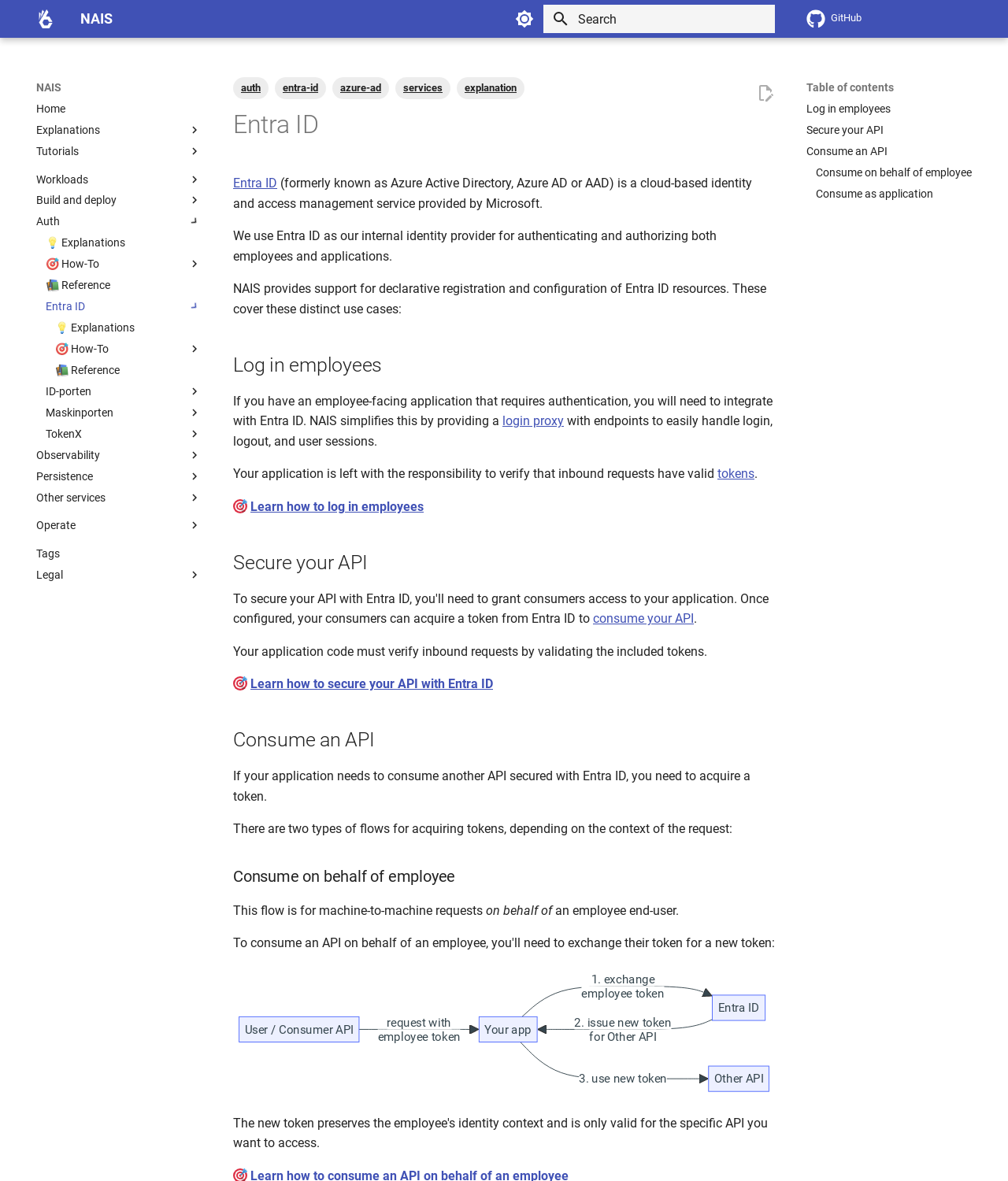Provide the bounding box coordinates for the area that should be clicked to complete the instruction: "Search".

[0.539, 0.004, 0.769, 0.028]